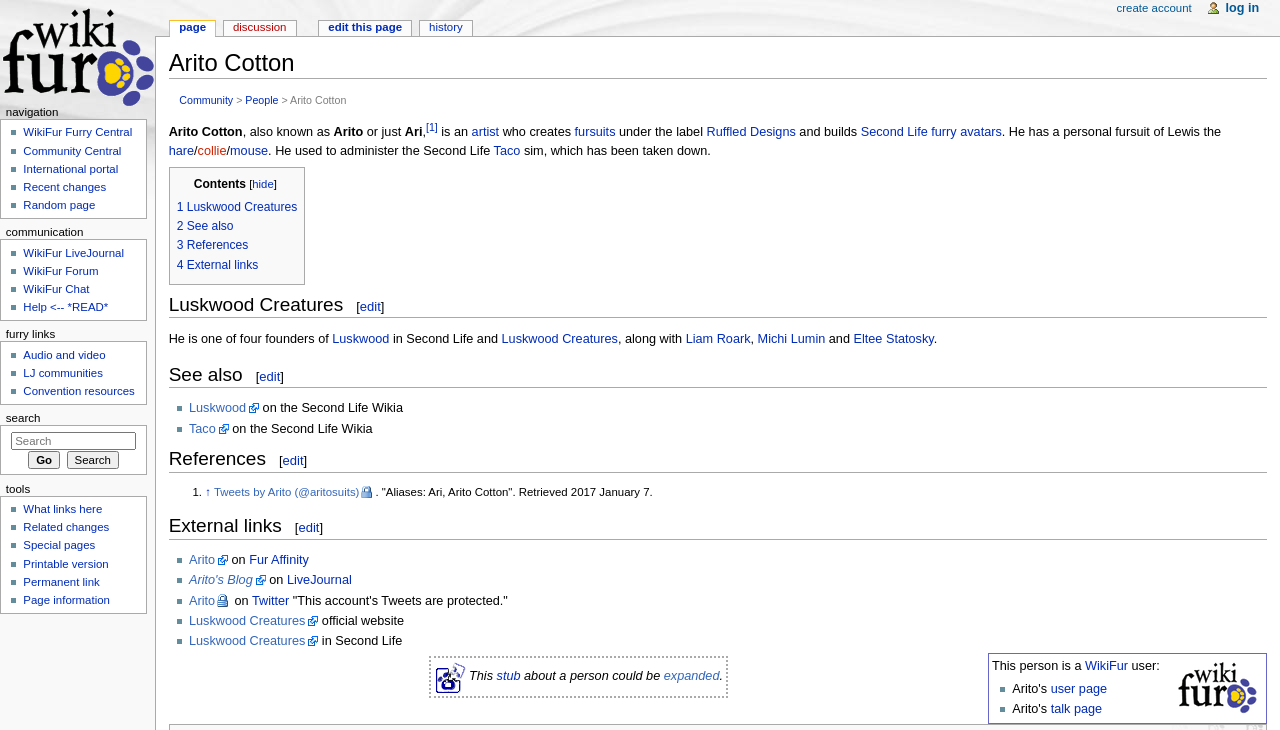Please predict the bounding box coordinates of the element's region where a click is necessary to complete the following instruction: "Read about Luskwood Creatures". The coordinates should be represented by four float numbers between 0 and 1, i.e., [left, top, right, bottom].

[0.138, 0.274, 0.232, 0.293]